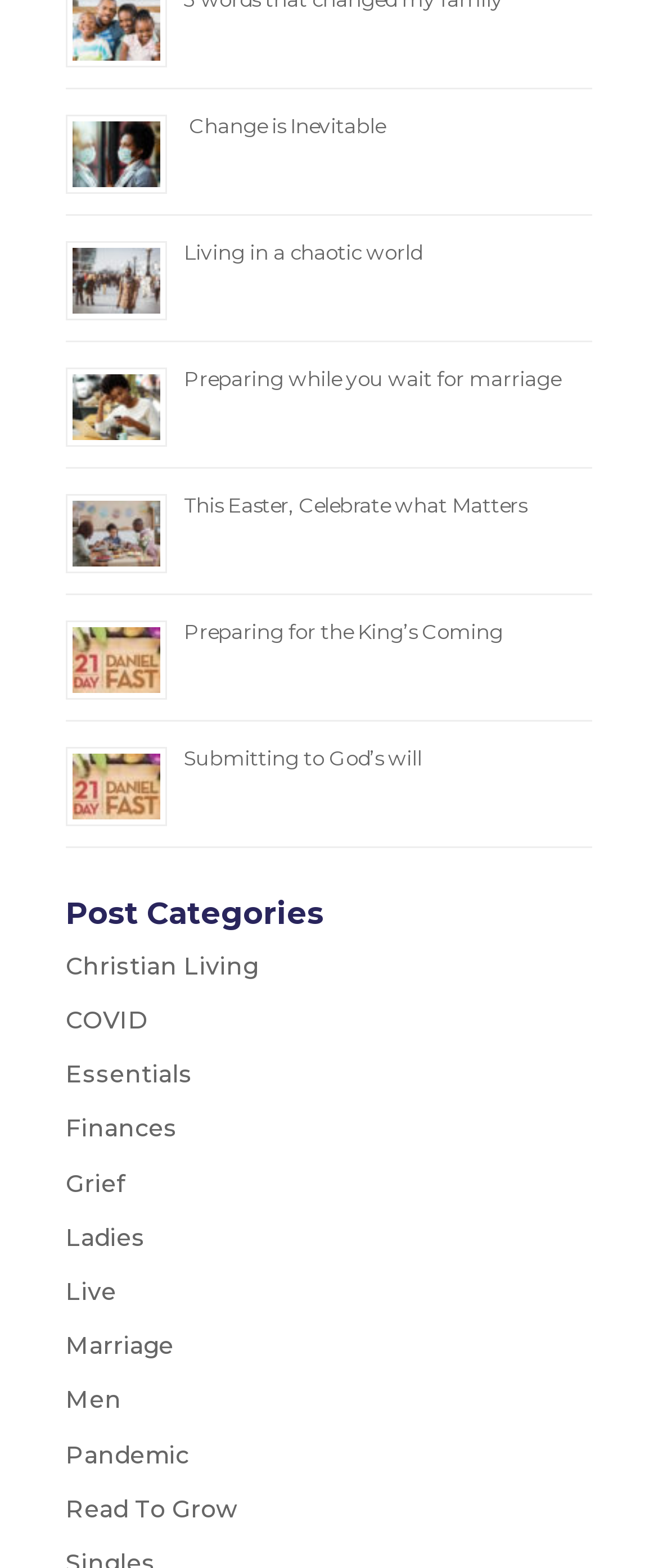Reply to the question with a brief word or phrase: Is the link 'Living in a chaotic world' above the link 'Preparing while you wait for marriage'?

Yes